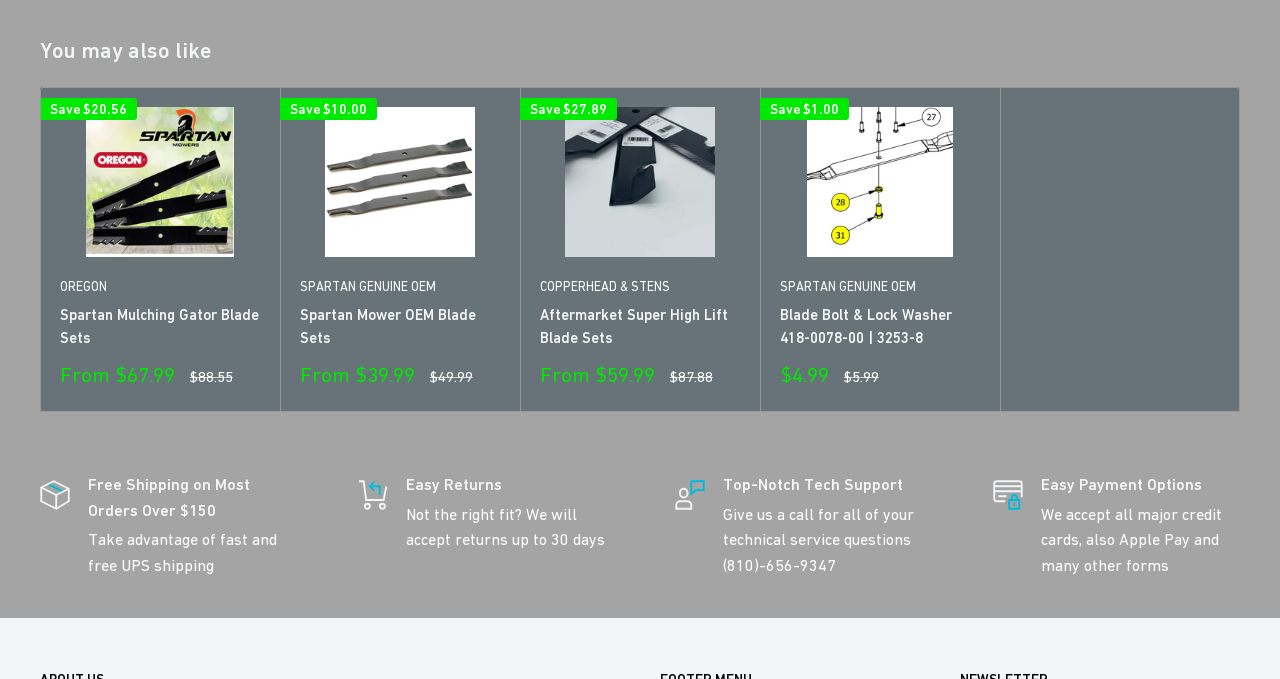Using the provided element description, identify the bounding box coordinates as (top-left x, top-left y, bottom-right x, bottom-right y). Ensure all values are between 0 and 1. Description: parent_node: Save $10.00

[0.234, 0.158, 0.391, 0.379]